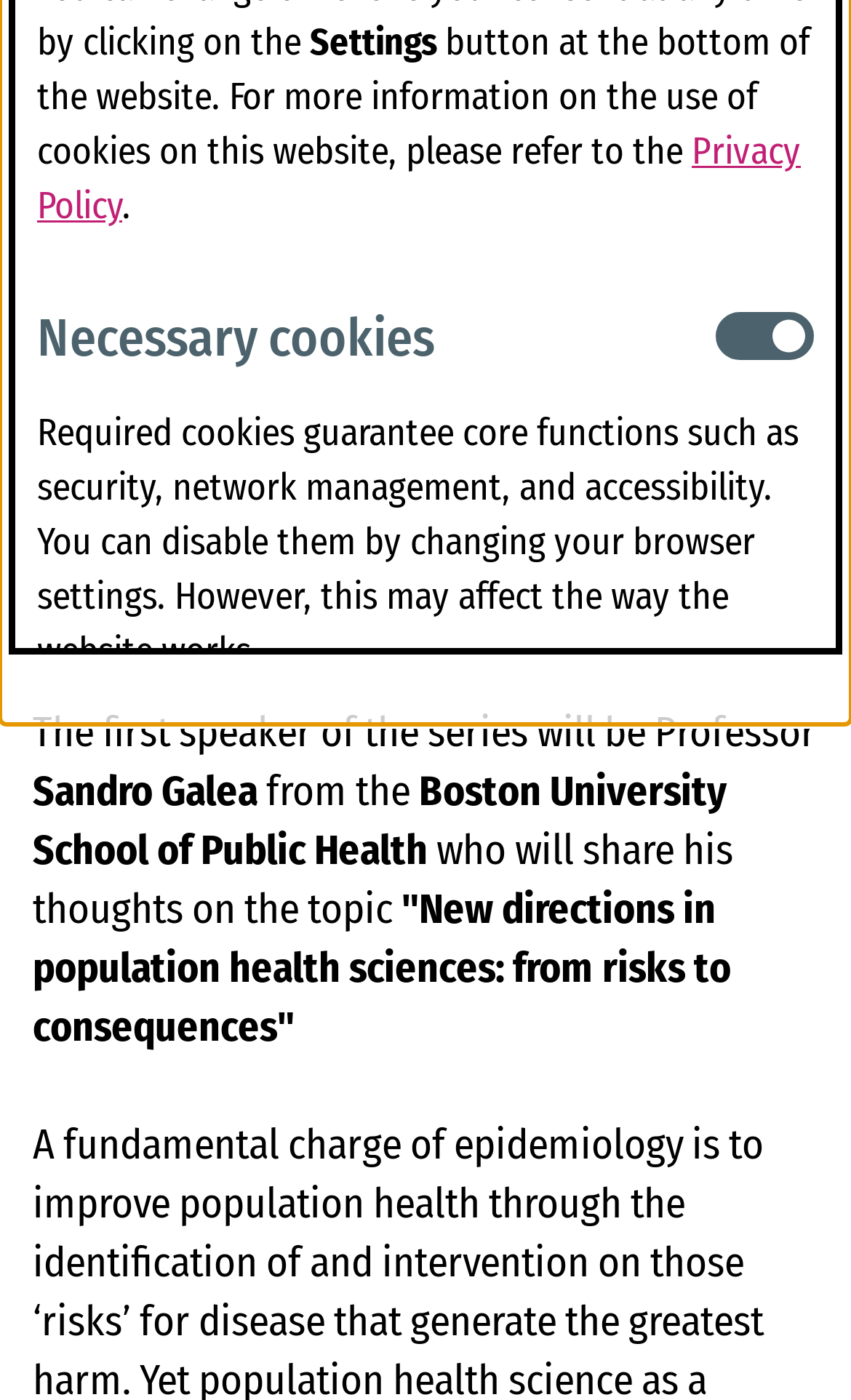Provide the bounding box coordinates of the HTML element this sentence describes: "Videos".

[0.044, 0.611, 0.841, 0.661]